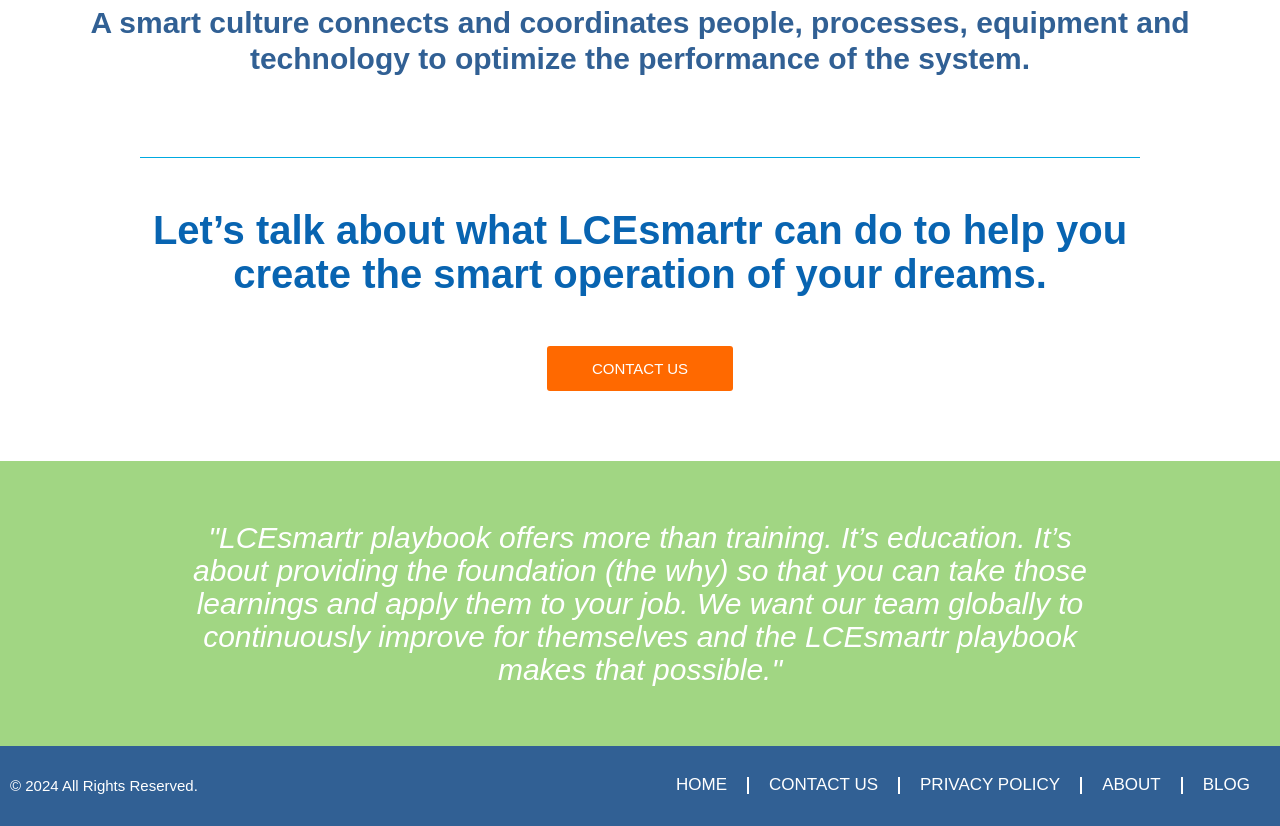Please analyze the image and give a detailed answer to the question:
What is the main topic of the webpage?

The main topic of the webpage is about creating a smart culture that connects and coordinates people, processes, equipment, and technology to optimize system performance, as indicated by the first heading element.